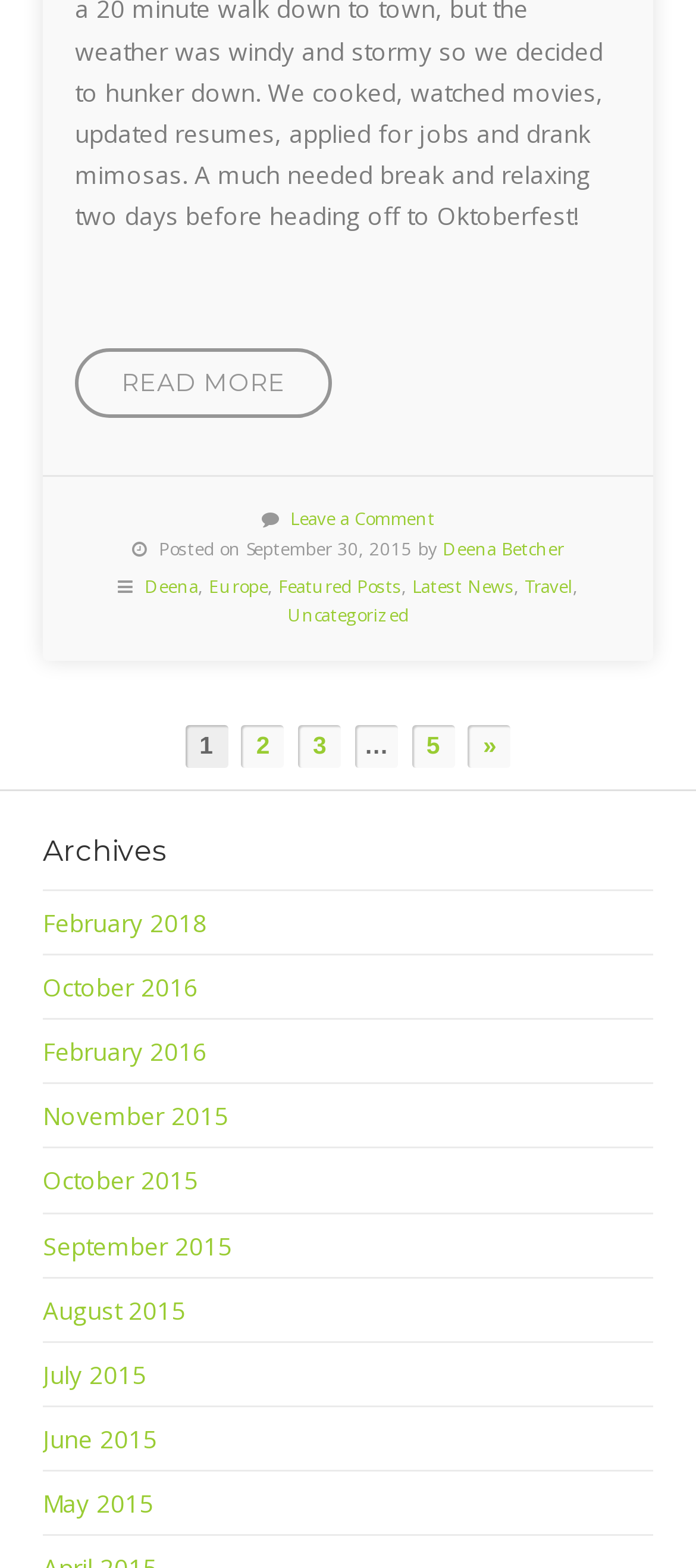Please examine the image and answer the question with a detailed explanation:
What is the name of the author of the post?

The name of the author of the post can be found in the text 'Posted on September 30, 2015 by Deena Betcher' which is located near the top of the webpage.